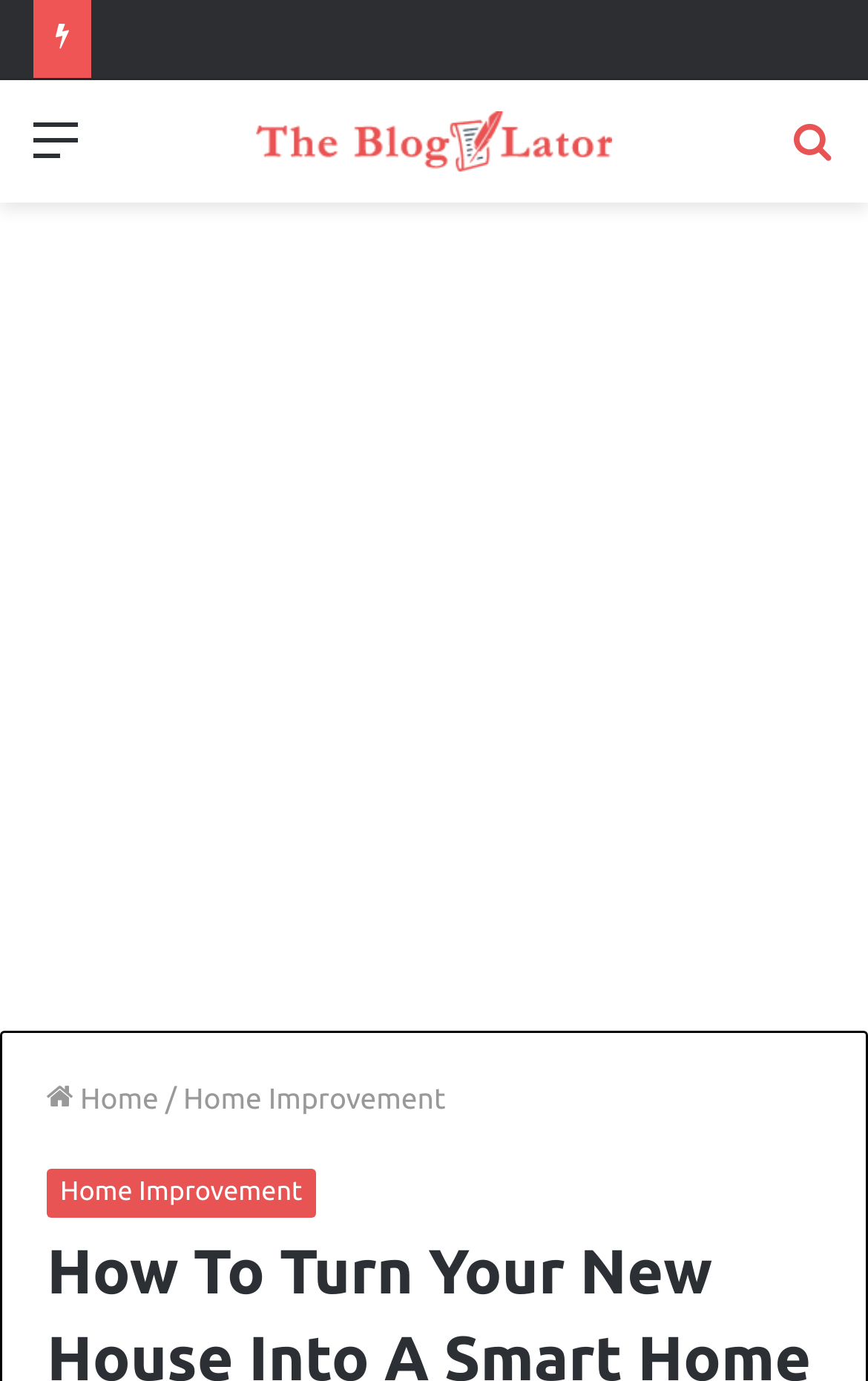How many links are in the secondary navigation? From the image, respond with a single word or brief phrase.

3